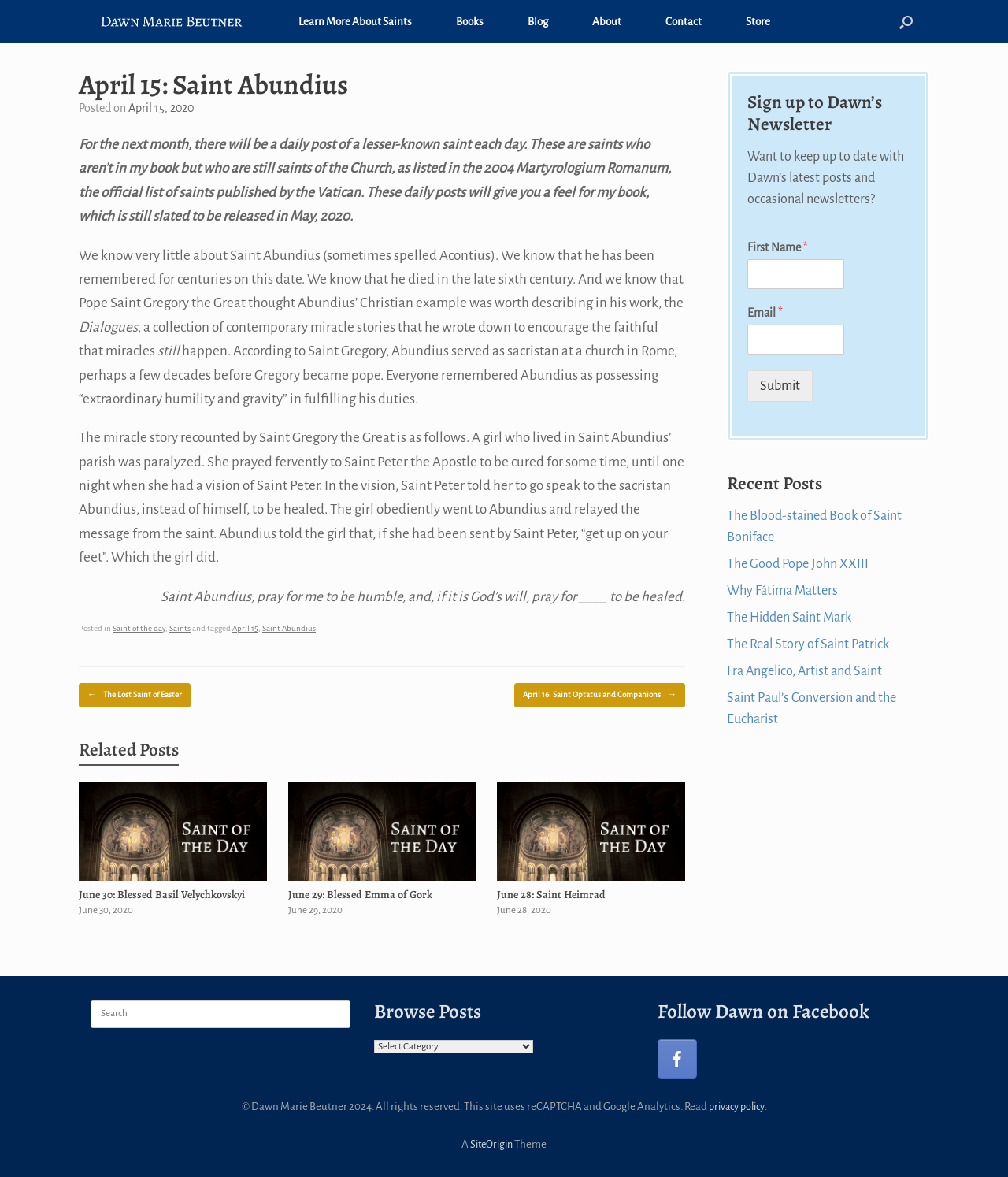Determine the main text heading of the webpage and provide its content.

April 15: Saint Abundius